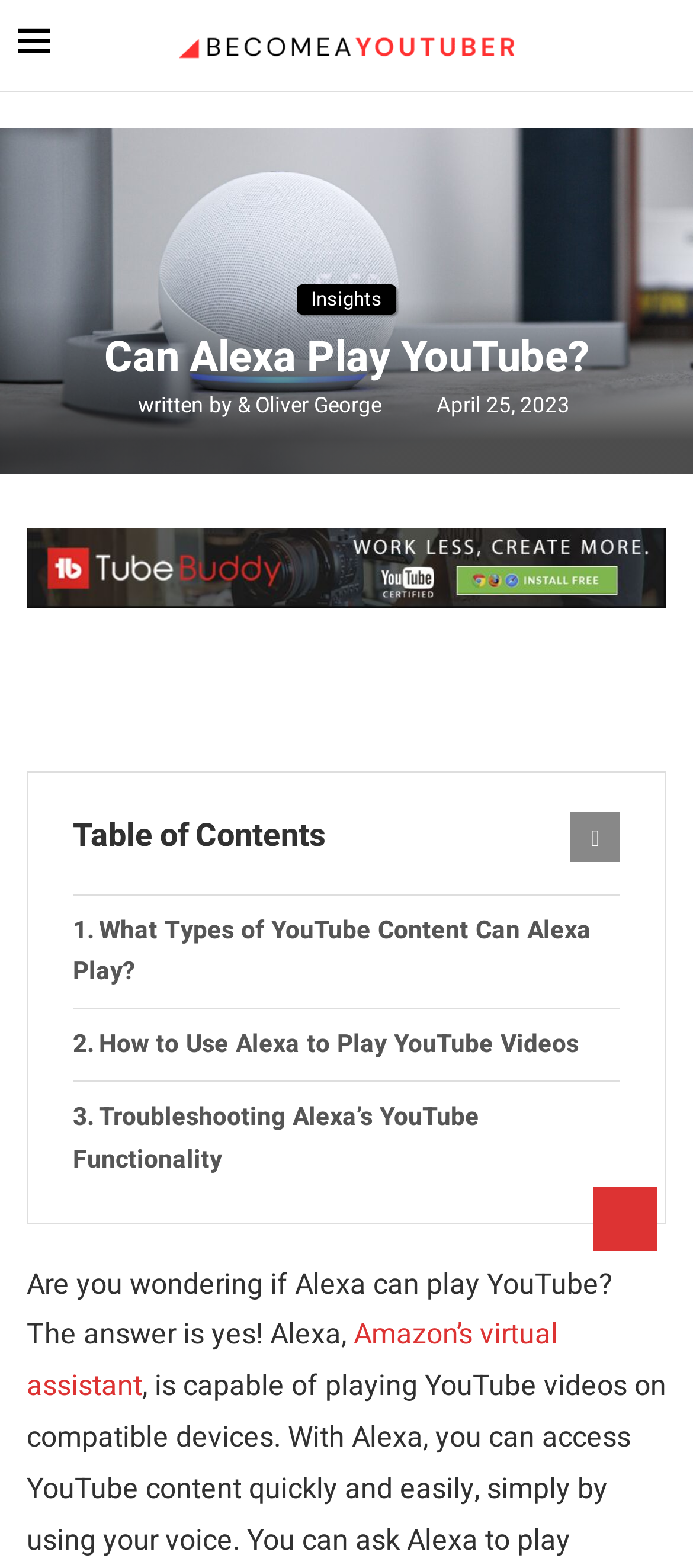Determine the bounding box coordinates of the clickable element to complete this instruction: "Read the article written by Oliver George". Provide the coordinates in the format of four float numbers between 0 and 1, [left, top, right, bottom].

[0.342, 0.248, 0.558, 0.269]